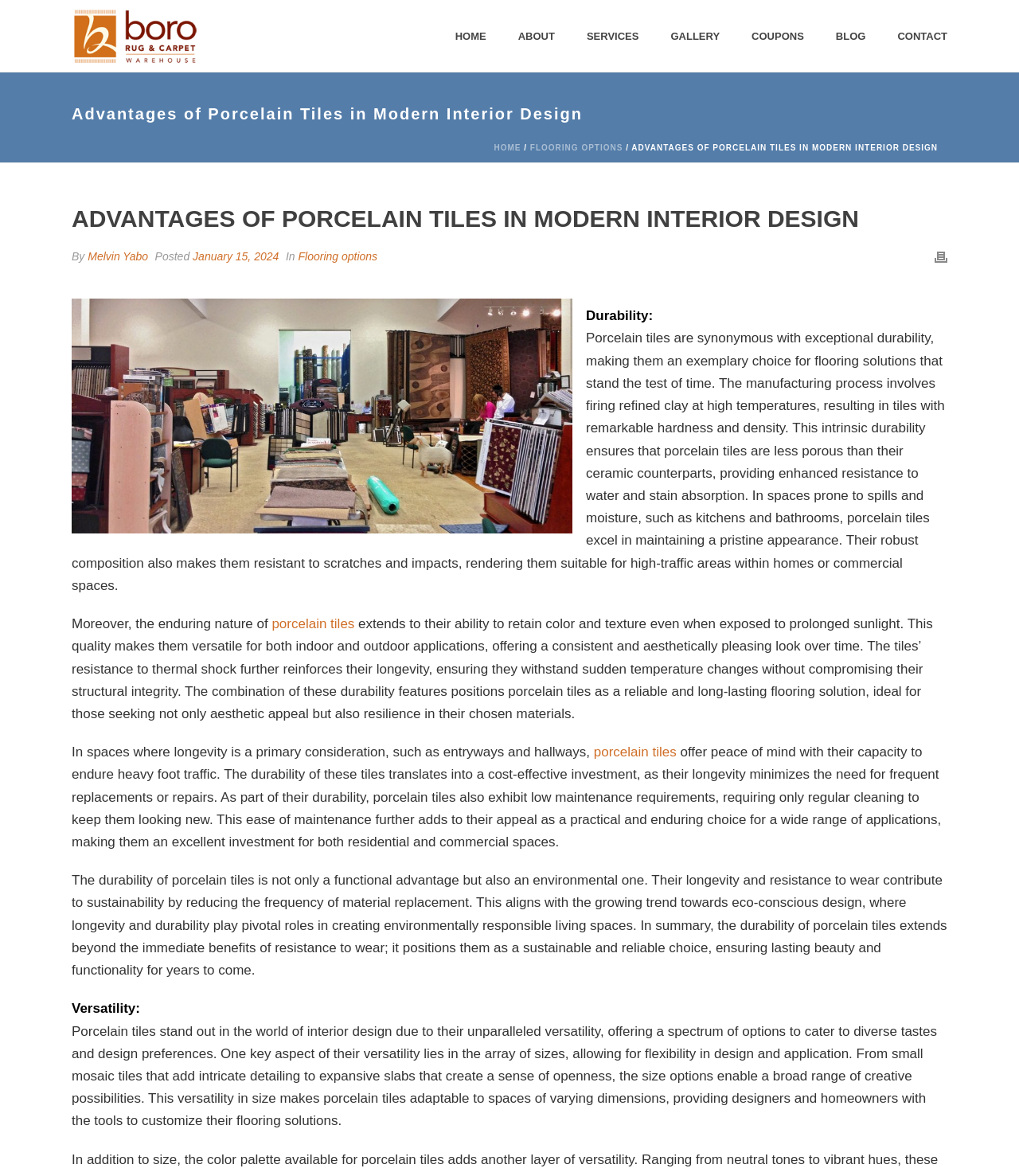Refer to the element description January 15, 2024 and identify the corresponding bounding box in the screenshot. Format the coordinates as (top-left x, top-left y, bottom-right x, bottom-right y) with values in the range of 0 to 1.

[0.189, 0.213, 0.274, 0.223]